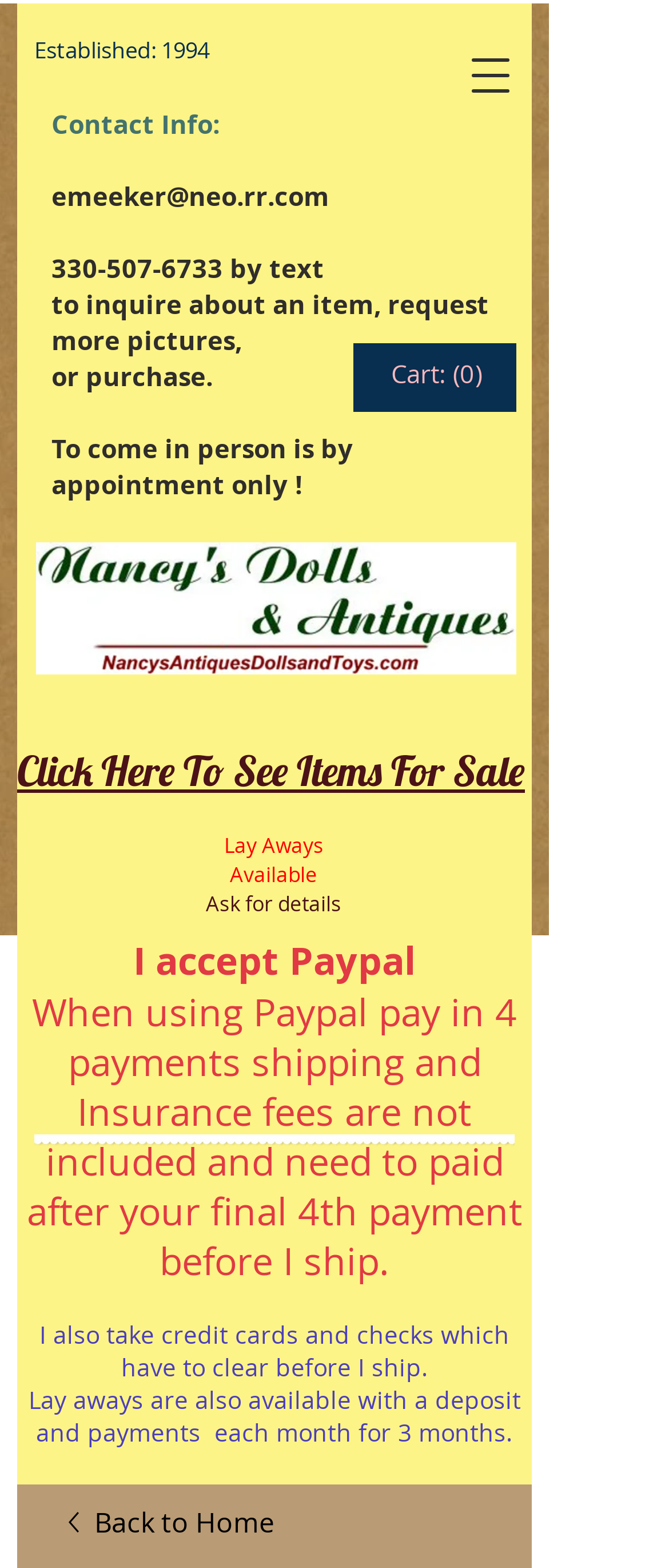Please find the bounding box for the following UI element description. Provide the coordinates in (top-left x, top-left y, bottom-right x, bottom-right y) format, with values between 0 and 1: parent_node: Cart: (0)‏

[0.528, 0.219, 0.772, 0.263]